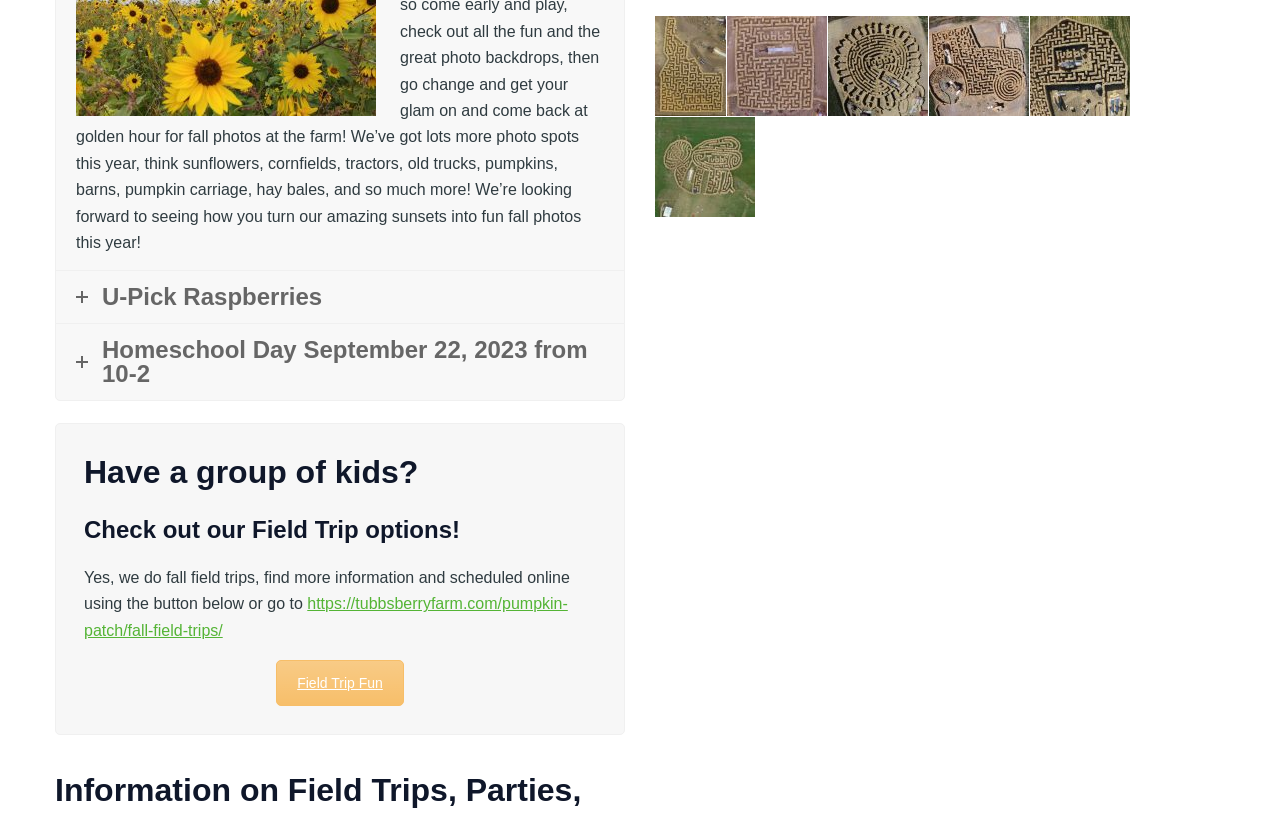Using the element description provided, determine the bounding box coordinates in the format (top-left x, top-left y, bottom-right x, bottom-right y). Ensure that all values are floating point numbers between 0 and 1. Element description: title="Bee Hive Straw Maze"

[0.568, 0.019, 0.646, 0.142]